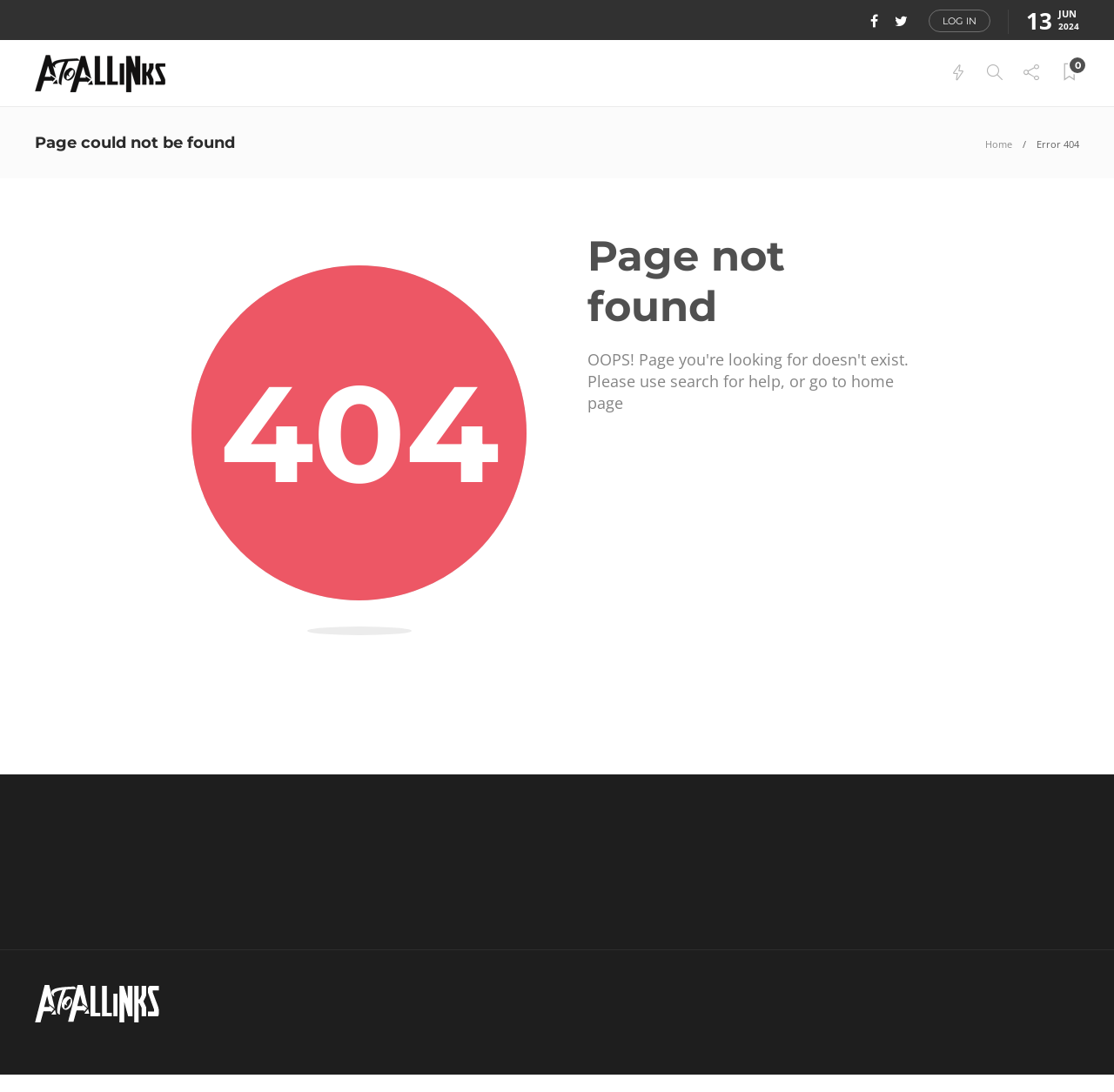Please determine and provide the text content of the webpage's heading.

Page could not be found